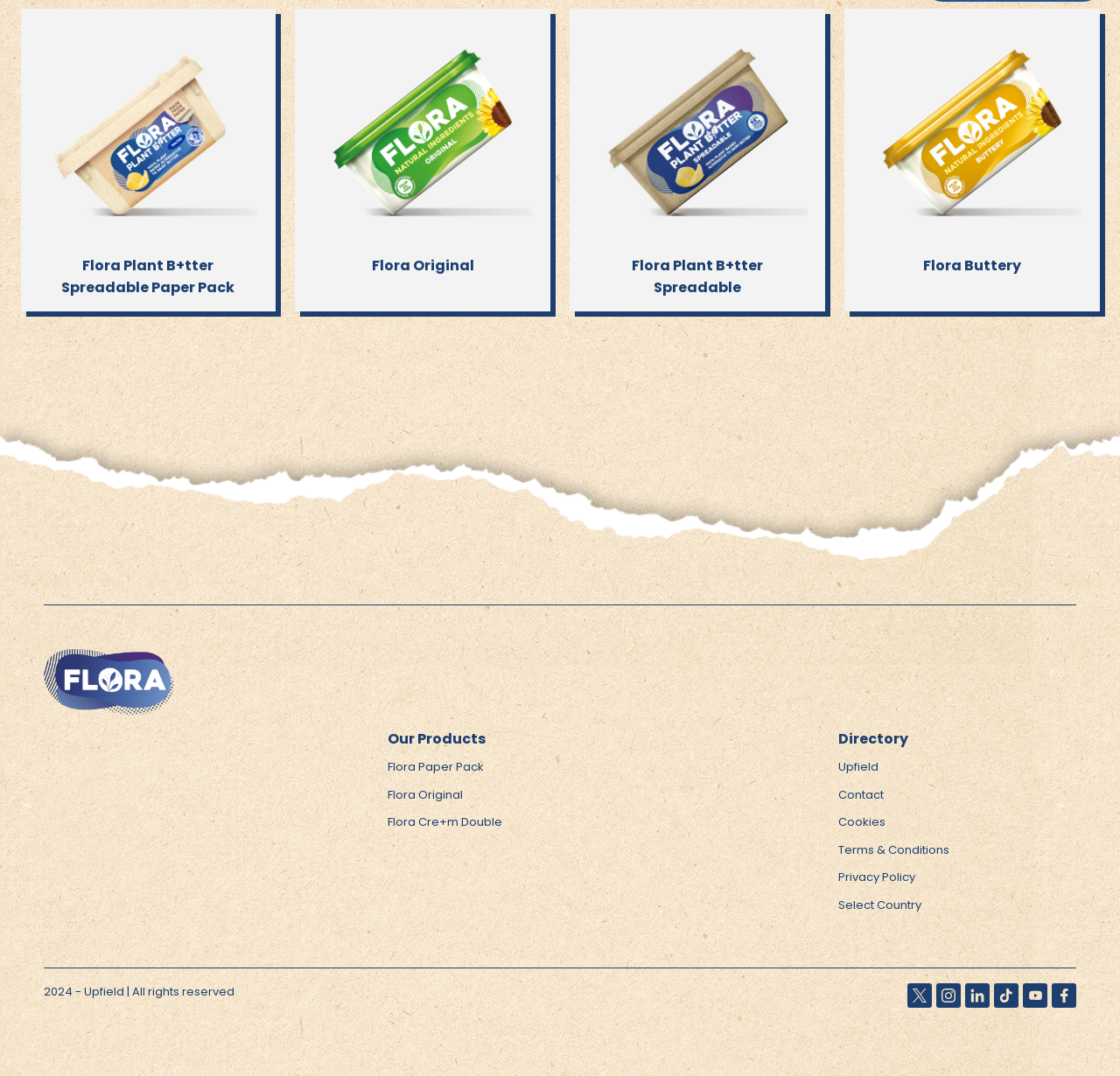How many social media links are there?
Examine the webpage screenshot and provide an in-depth answer to the question.

I counted the number of links at the bottom right corner of the webpage, which are likely social media links. There are 5 such links.